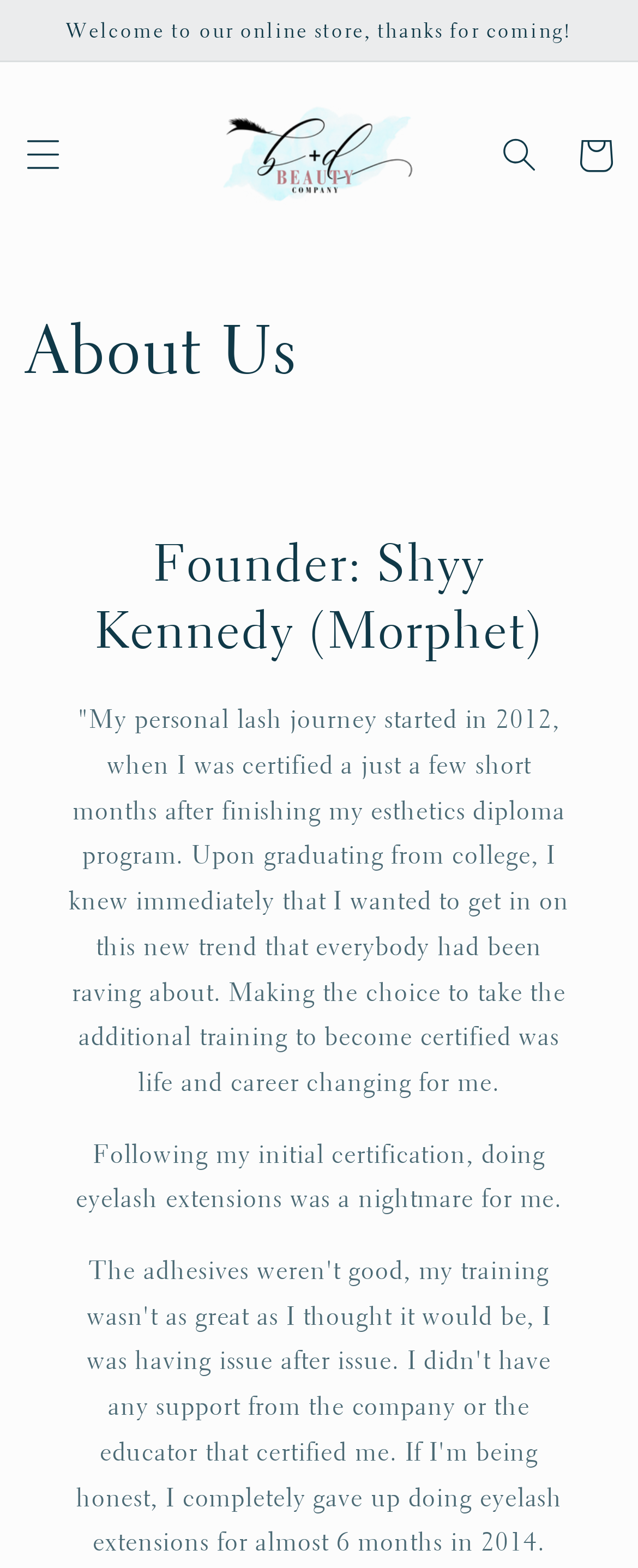What is the purpose of the button with the text 'Search'?
Please provide a comprehensive answer based on the contents of the image.

The button with the text 'Search' is likely a search function for the website, as it has a popup dialog associated with it, indicating that it will open a search interface when clicked.